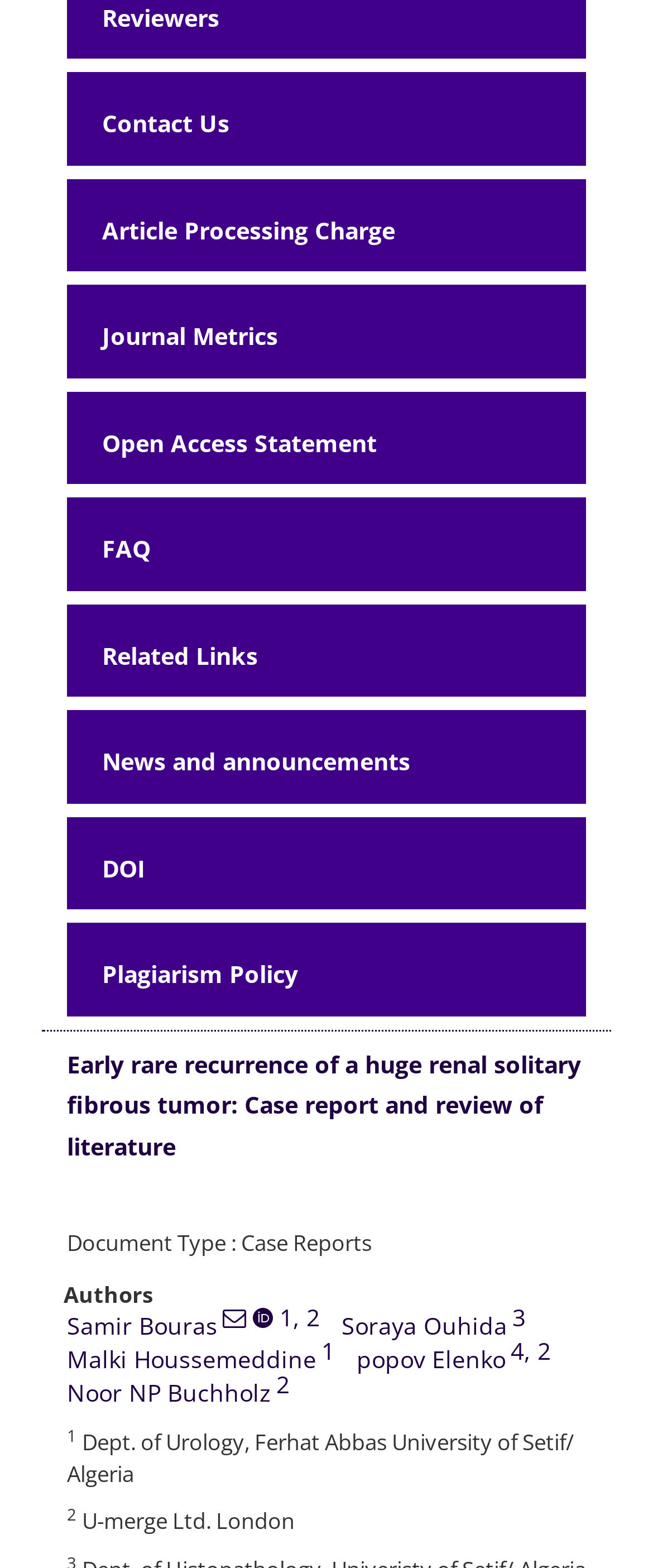Respond to the question below with a concise word or phrase:
What is the affiliation of Noor NP Buchholz?

Dept. of Urology, Ferhat Abbas University of Setif/ Algeria